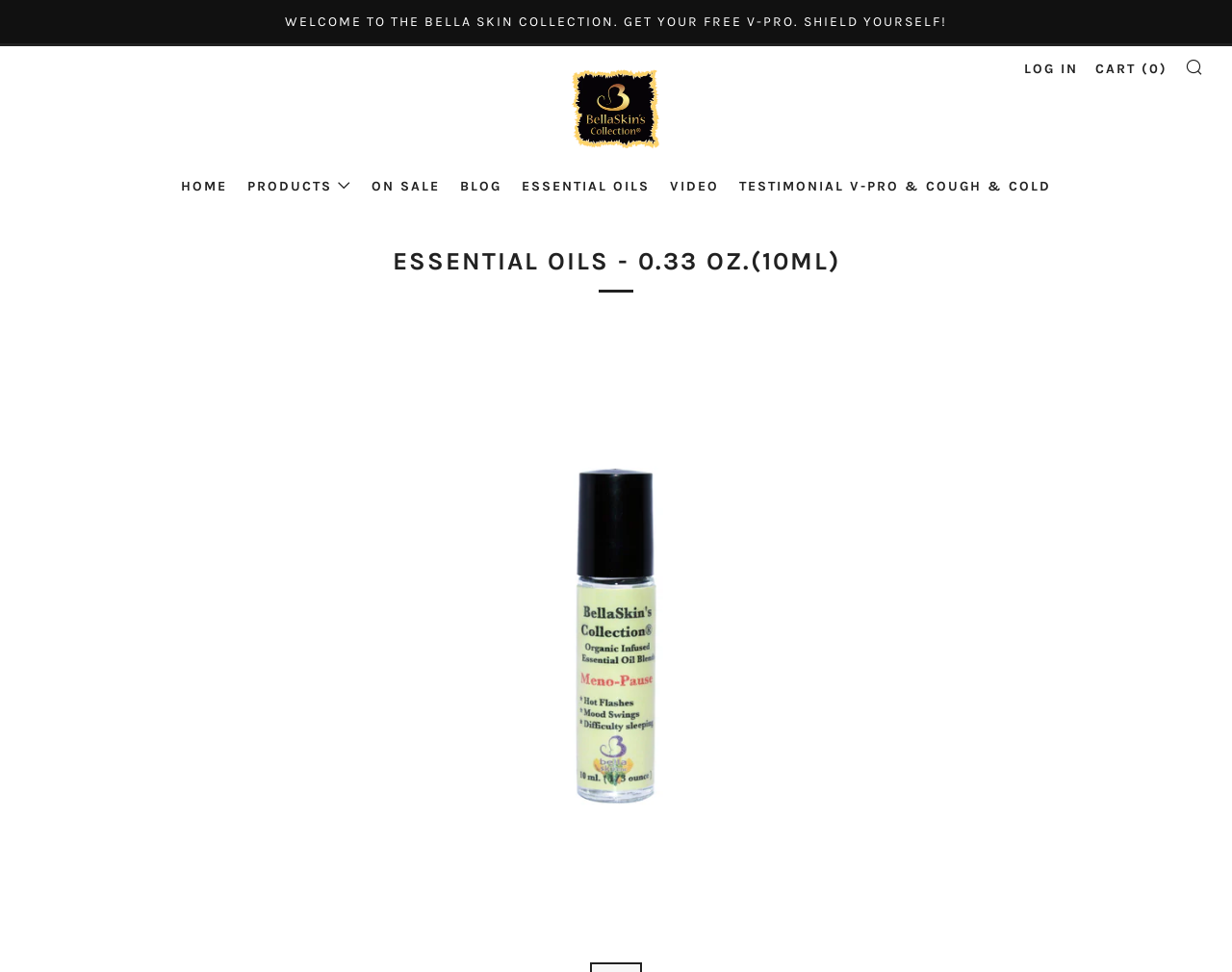What is the name of the collection?
Answer with a single word or phrase by referring to the visual content.

BellaSkin Collection